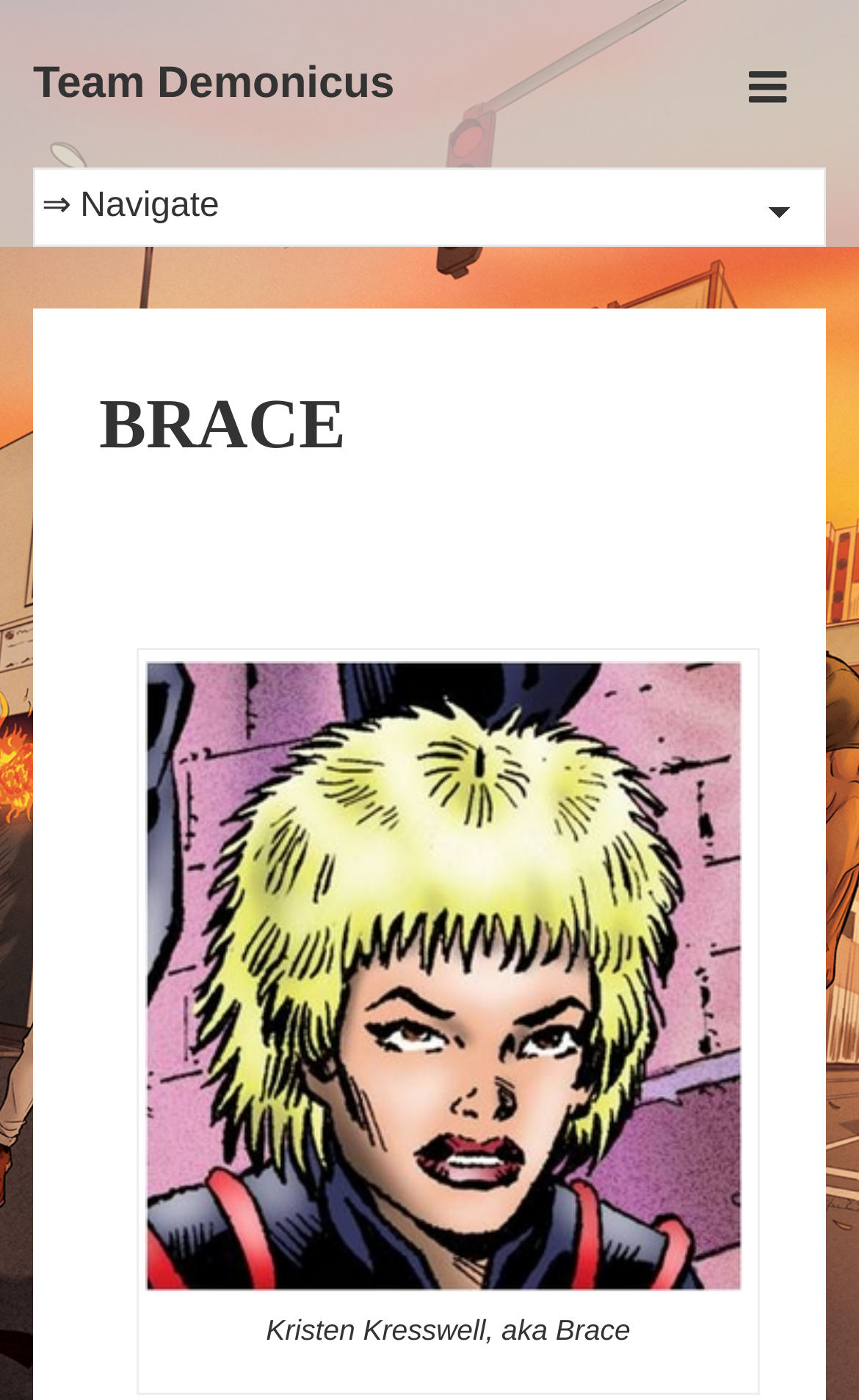Using the information in the image, give a comprehensive answer to the question: 
What is the caption of the image on the webpage?

By looking at the webpage structure, I can see that there is a figure element with a caption 'Kristen Kresswell, aka Brace', which is likely the caption of the image on the webpage.